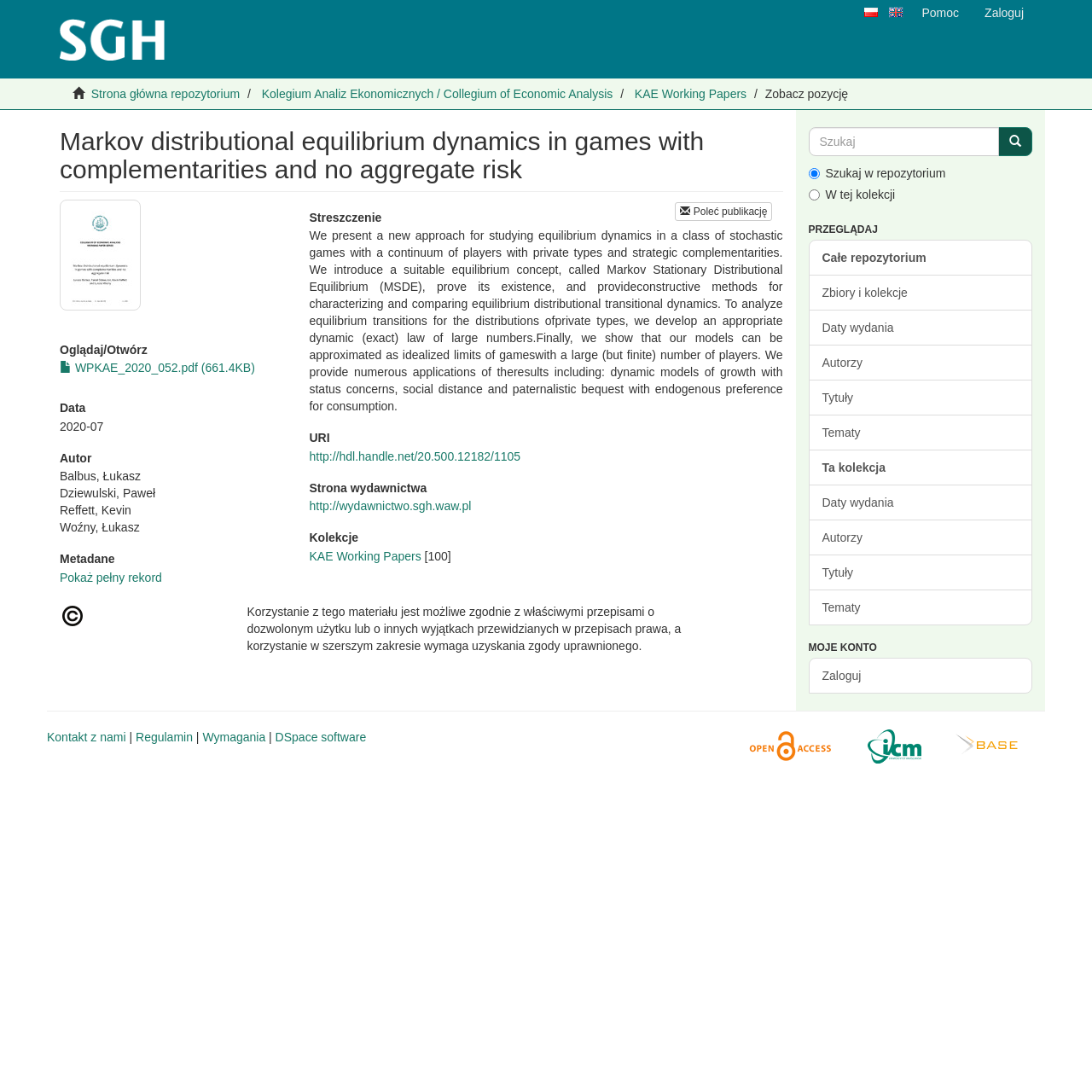Identify the bounding box coordinates of the section that should be clicked to achieve the task described: "View the full record".

[0.055, 0.522, 0.148, 0.535]